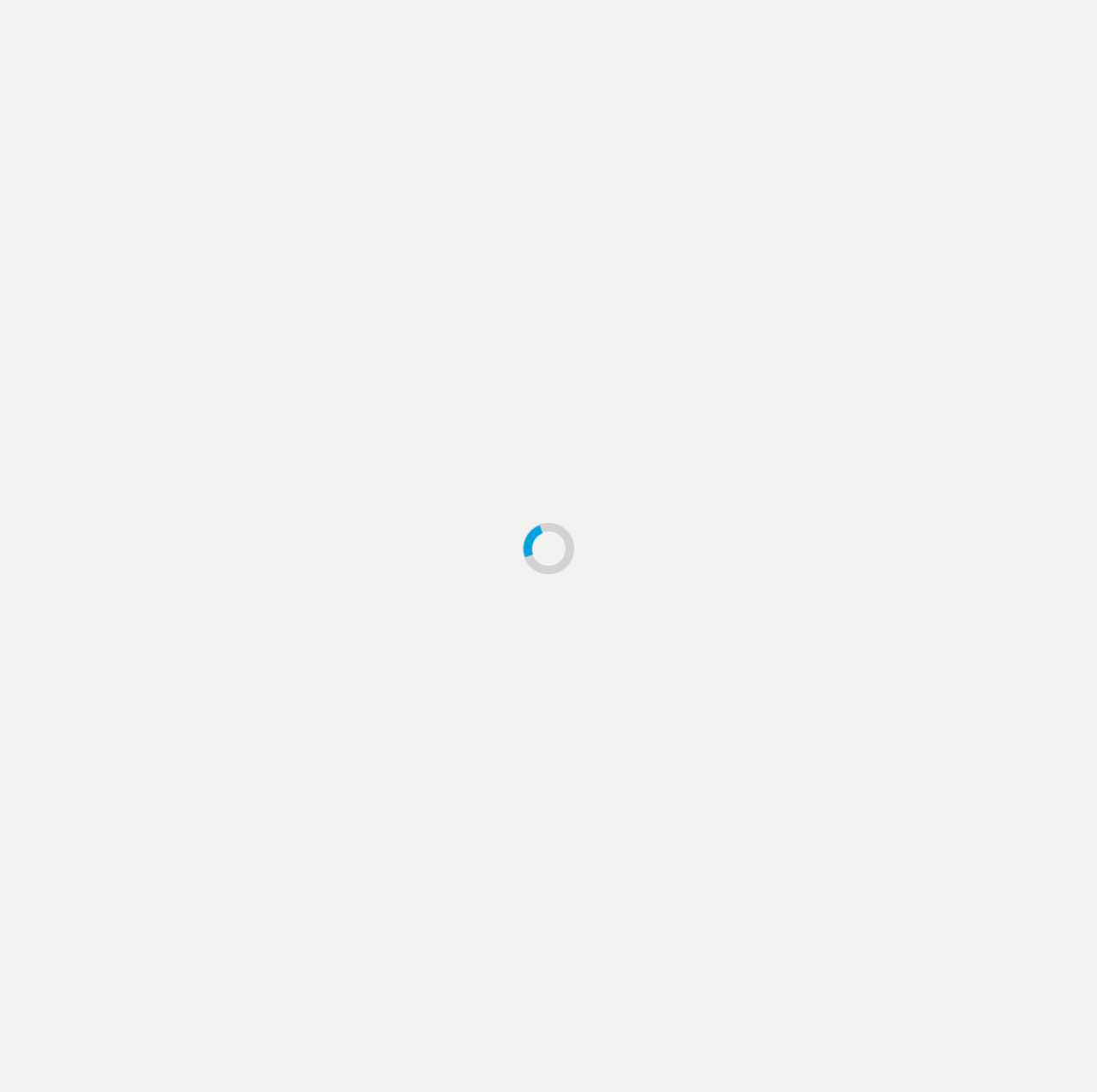Please find the bounding box coordinates in the format (top-left x, top-left y, bottom-right x, bottom-right y) for the given element description. Ensure the coordinates are floating point numbers between 0 and 1. Description: Presidential Decree No. 1368

None